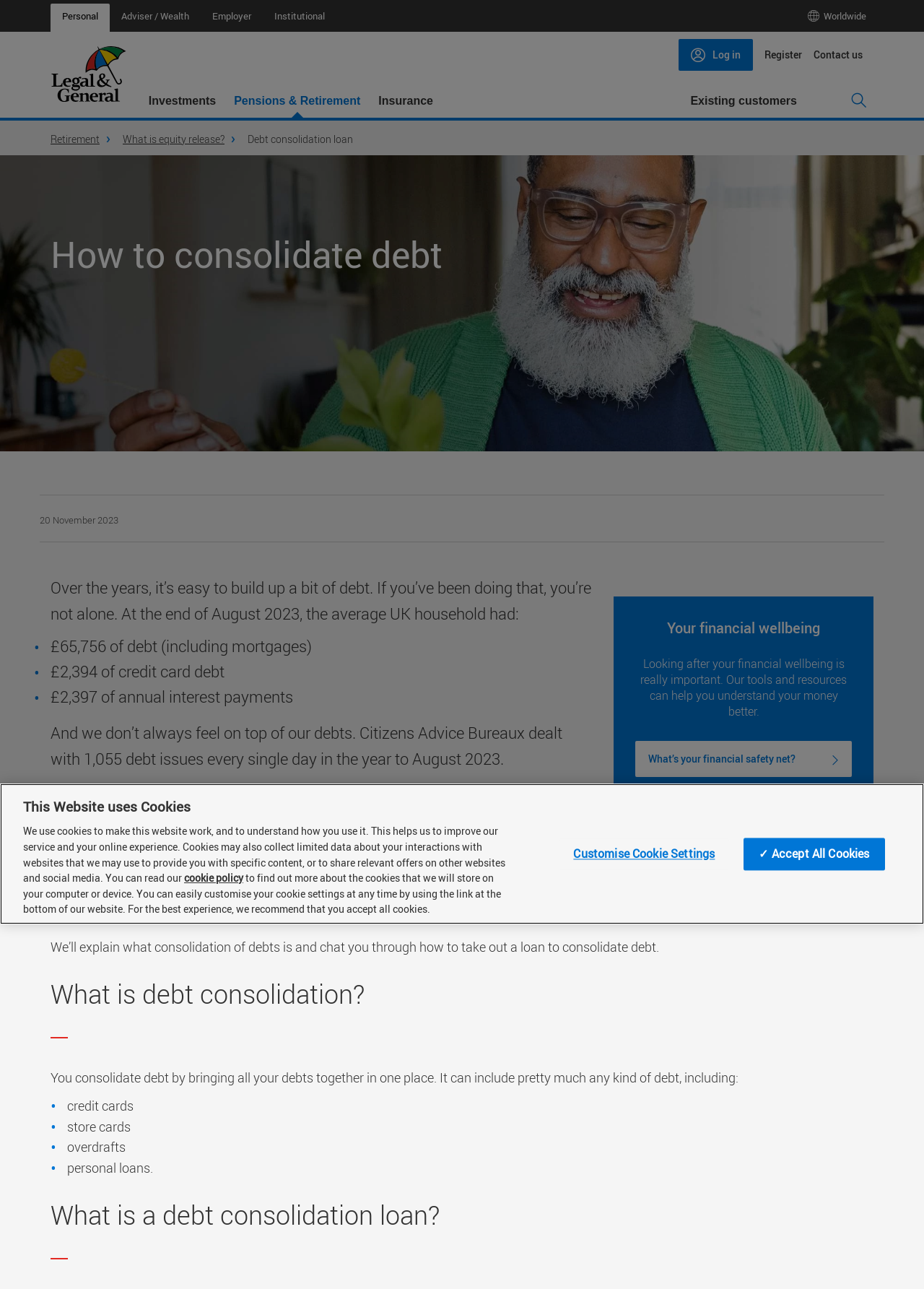Answer the question briefly using a single word or phrase: 
What is the benefit of using the website's tools and resources?

To understand money better